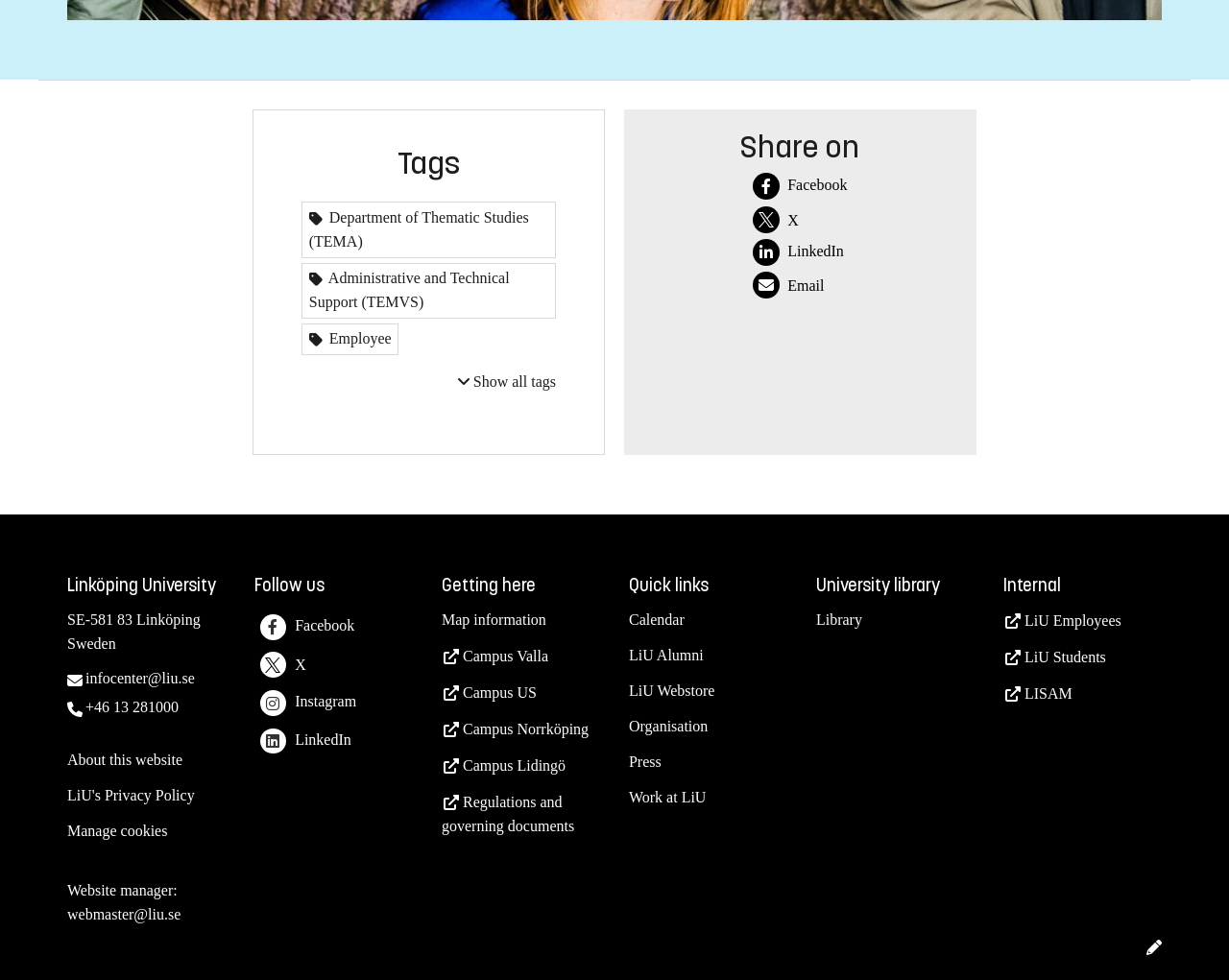Please answer the following question using a single word or phrase: 
How many social media links are present in the 'Follow us' section?

4